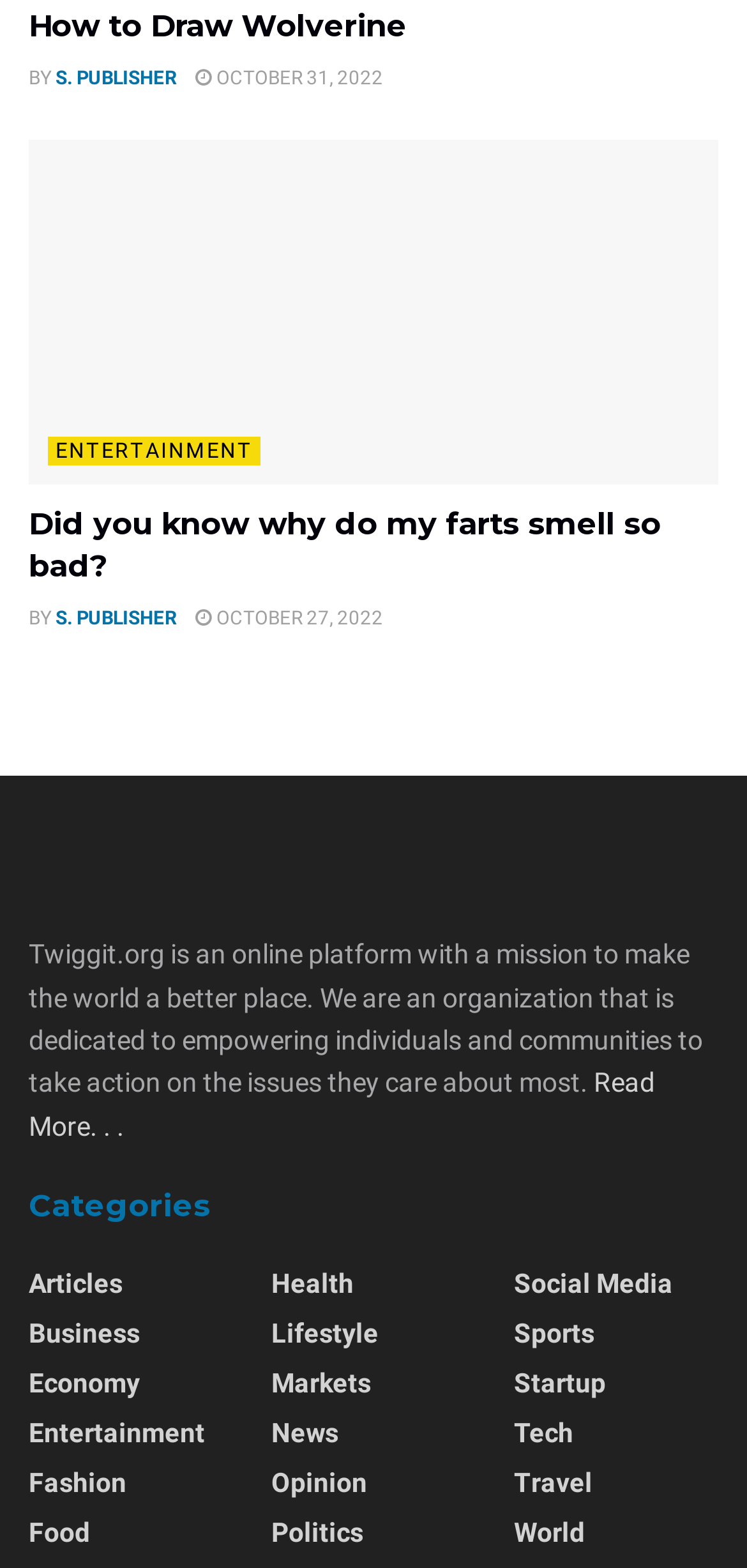What is the date of the article 'How to Draw Wolverine'?
Please provide a single word or phrase as your answer based on the image.

OCTOBER 31, 2022